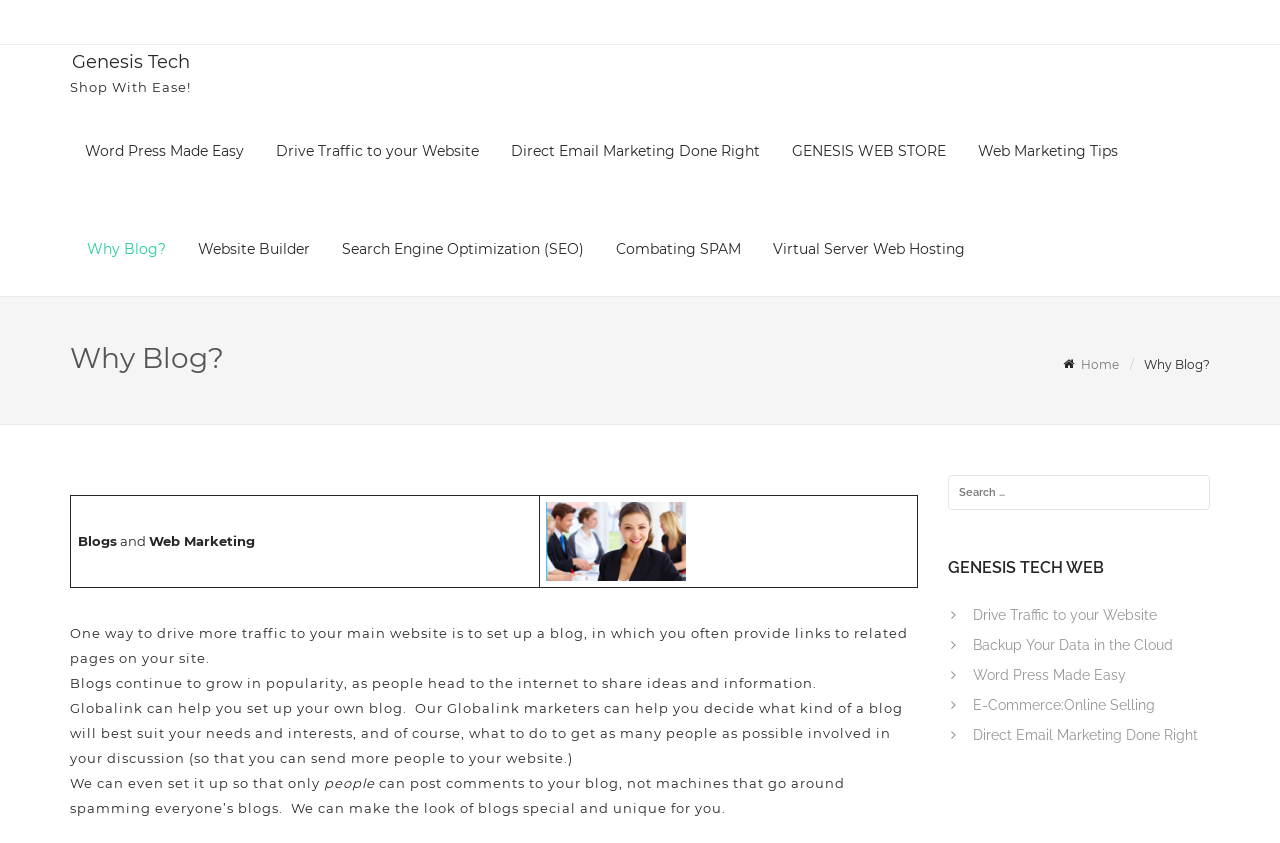Use the information in the screenshot to answer the question comprehensively: What is the main topic of the webpage?

Based on the webpage content, the main topic is about blogging and web marketing, as it discusses the benefits of setting up a blog to drive traffic to a main website and provides links to related pages.